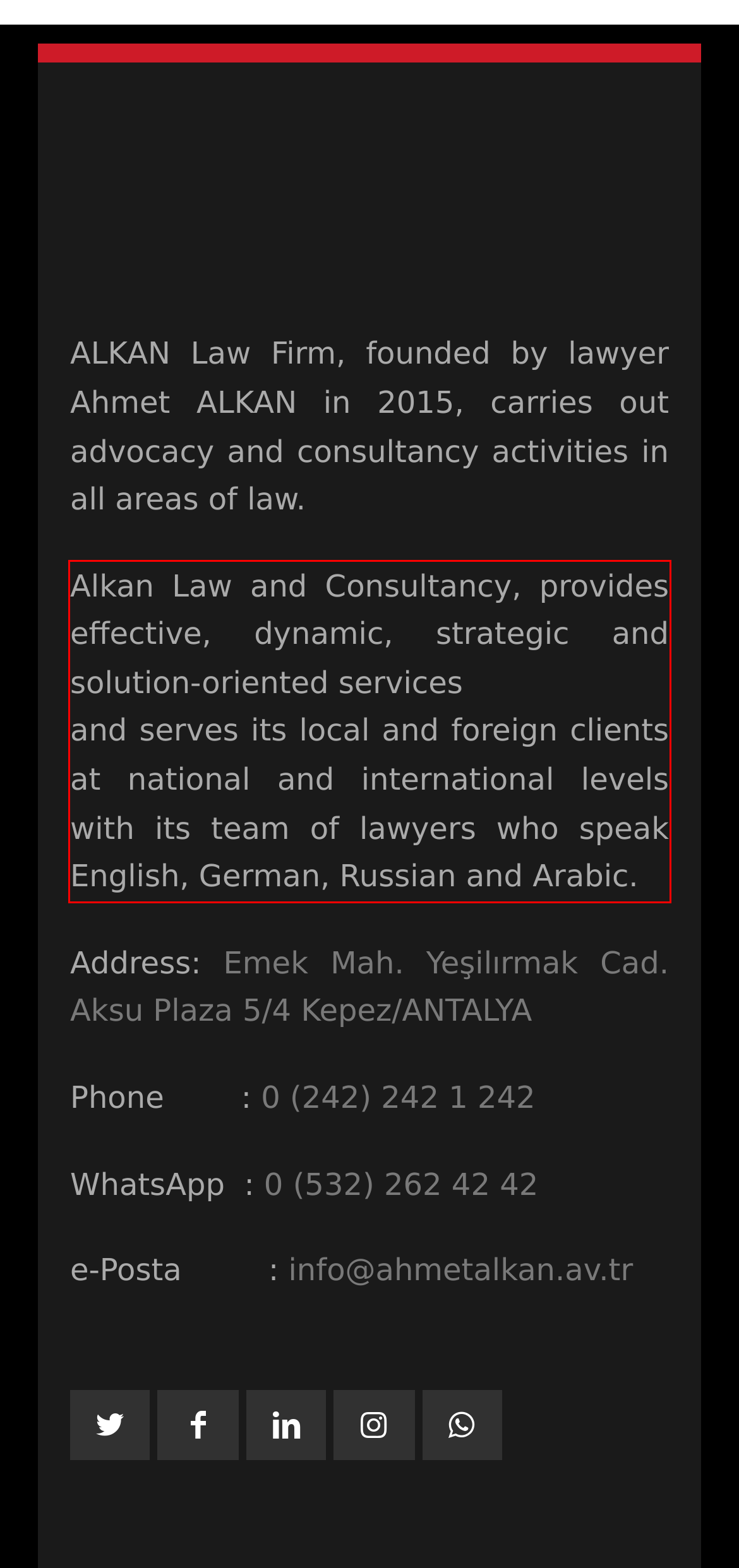View the screenshot of the webpage and identify the UI element surrounded by a red bounding box. Extract the text contained within this red bounding box.

Alkan Law and Consultancy, provides effective, dynamic, strategic and solution-oriented services and serves its local and foreign clients at national and international levels with its team of lawyers who speak English, German, Russian and Arabic.